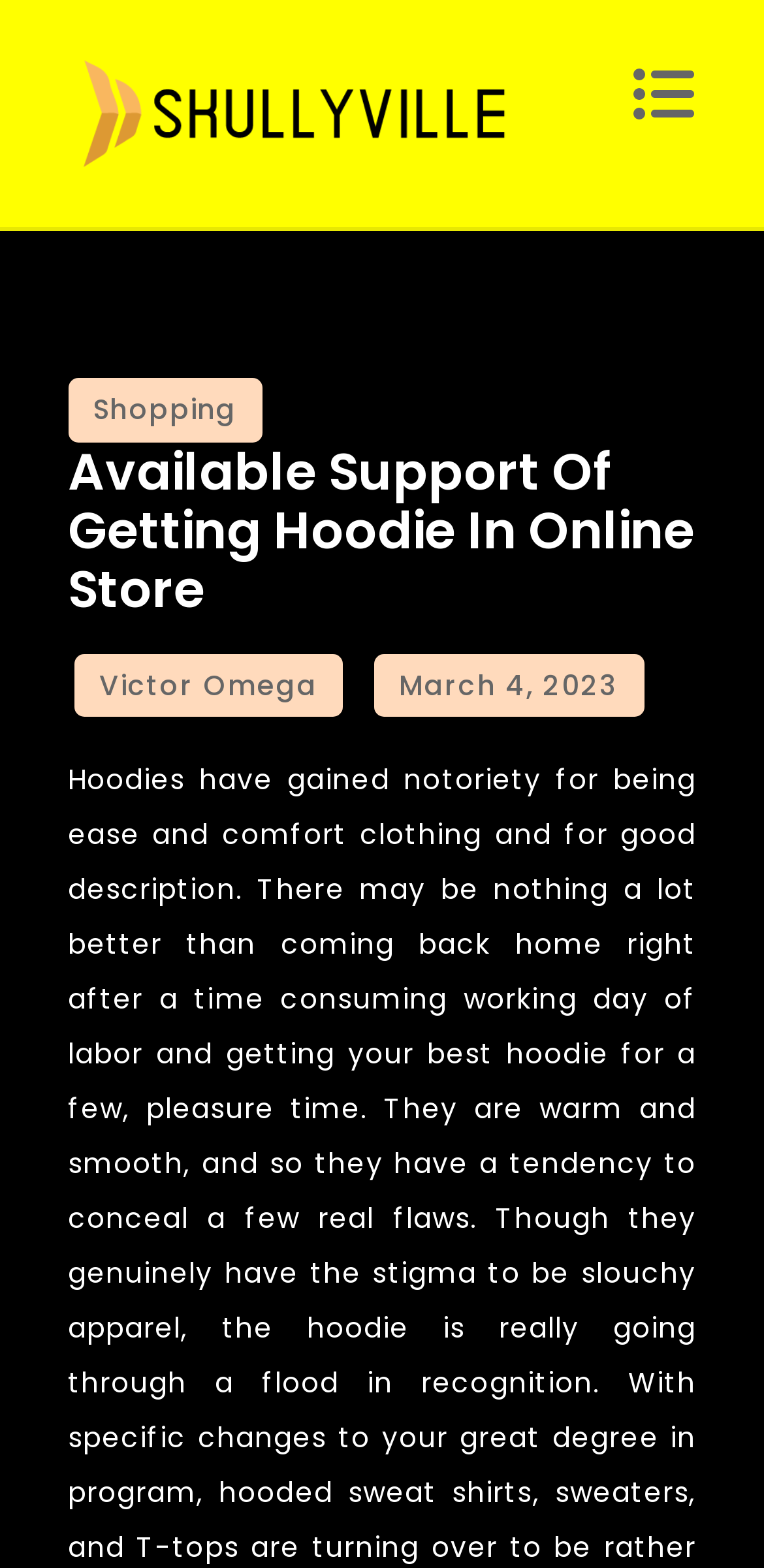Identify the bounding box of the HTML element described as: "Victor Omega".

[0.096, 0.417, 0.449, 0.457]